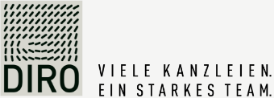Please study the image and answer the question comprehensively:
What does the tagline translate to in English?

The tagline 'VIELE KANZLEIEN. EIN STARKES TEAM' is translated to English as 'MANY LAW FIRMS. A STRONG NETWORK', which conveys the idea of multiple law firms coming together to form a strong network.